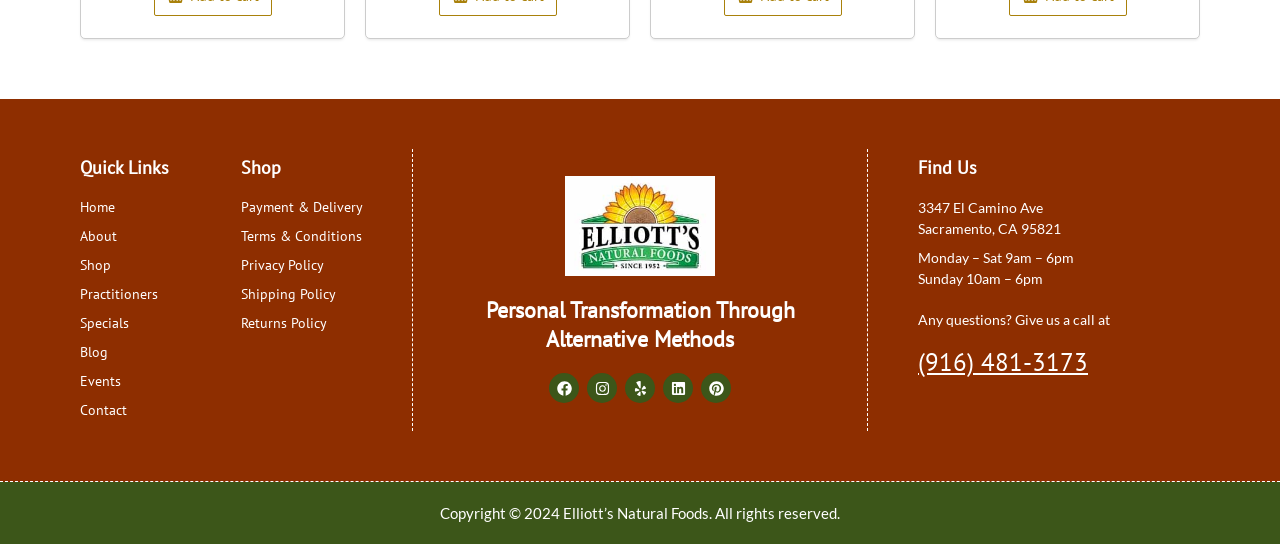Locate the bounding box of the UI element defined by this description: "Payment & Delivery". The coordinates should be given as four float numbers between 0 and 1, formatted as [left, top, right, bottom].

[0.188, 0.362, 0.314, 0.4]